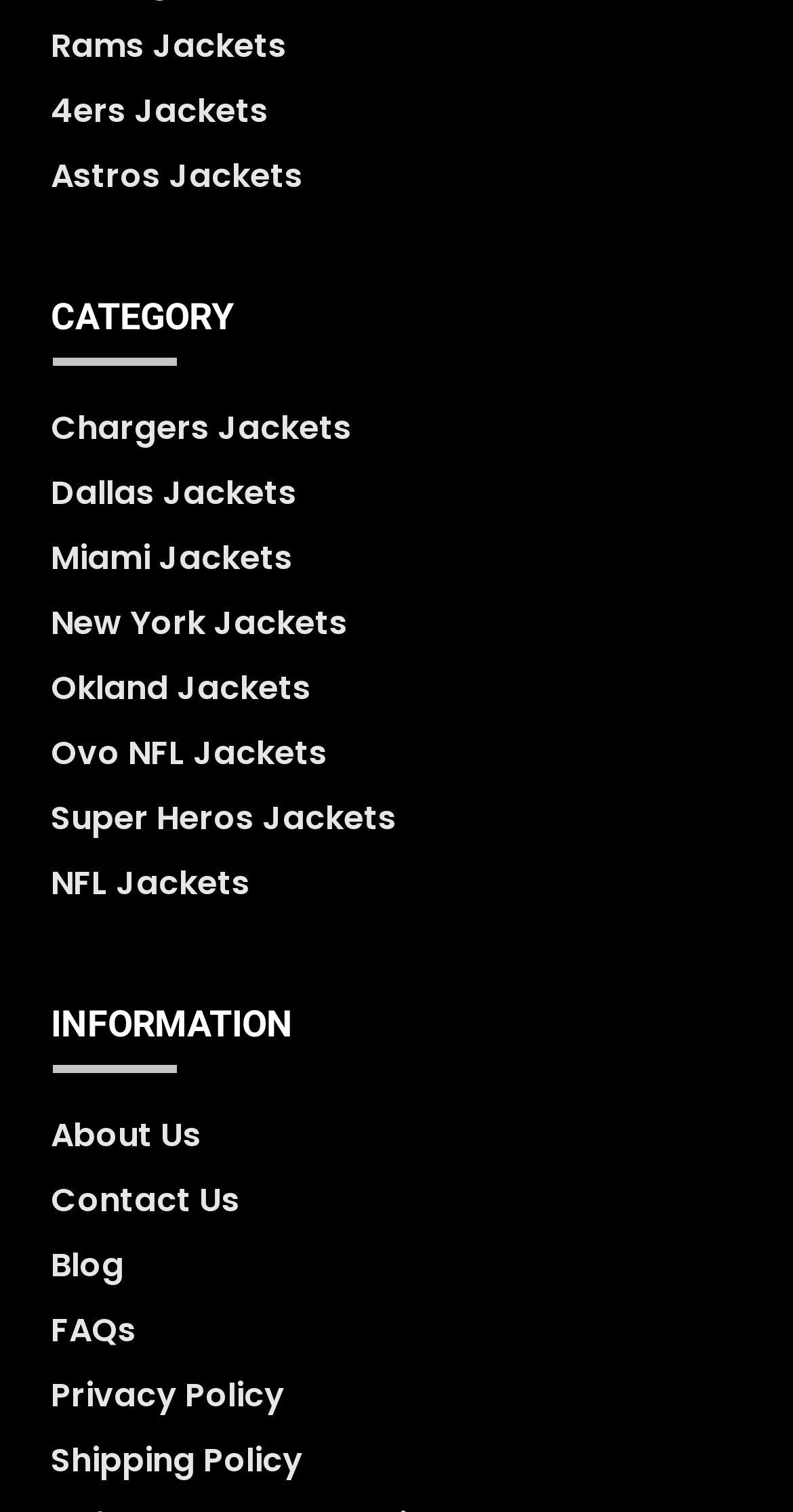What is the purpose of the 'INFORMATION' section?
Please answer the question with as much detail as possible using the screenshot.

The 'INFORMATION' section on the webpage provides links to pages that offer information about the website, such as 'About Us', 'Contact Us', 'Blog', 'FAQs', 'Privacy Policy', and 'Shipping Policy'. This section is likely intended to provide users with information about the website and its policies.